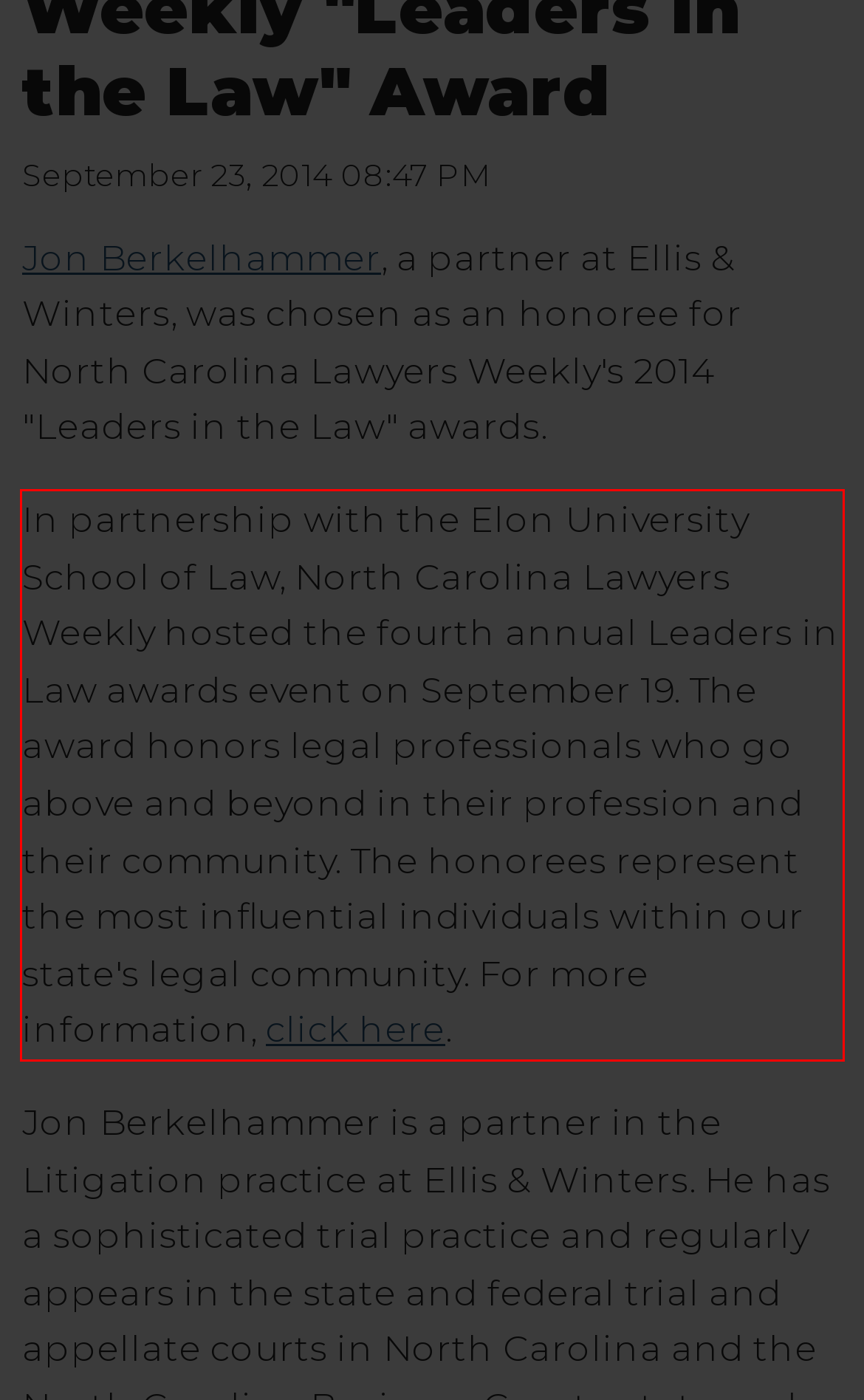Please identify the text within the red rectangular bounding box in the provided webpage screenshot.

In partnership with the Elon University School of Law, North Carolina Lawyers Weekly hosted the fourth annual Leaders in Law awards event on September 19. The award honors legal professionals who go above and beyond in their profession and their community. The honorees represent the most influential individuals within our state's legal community. For more information, click here.